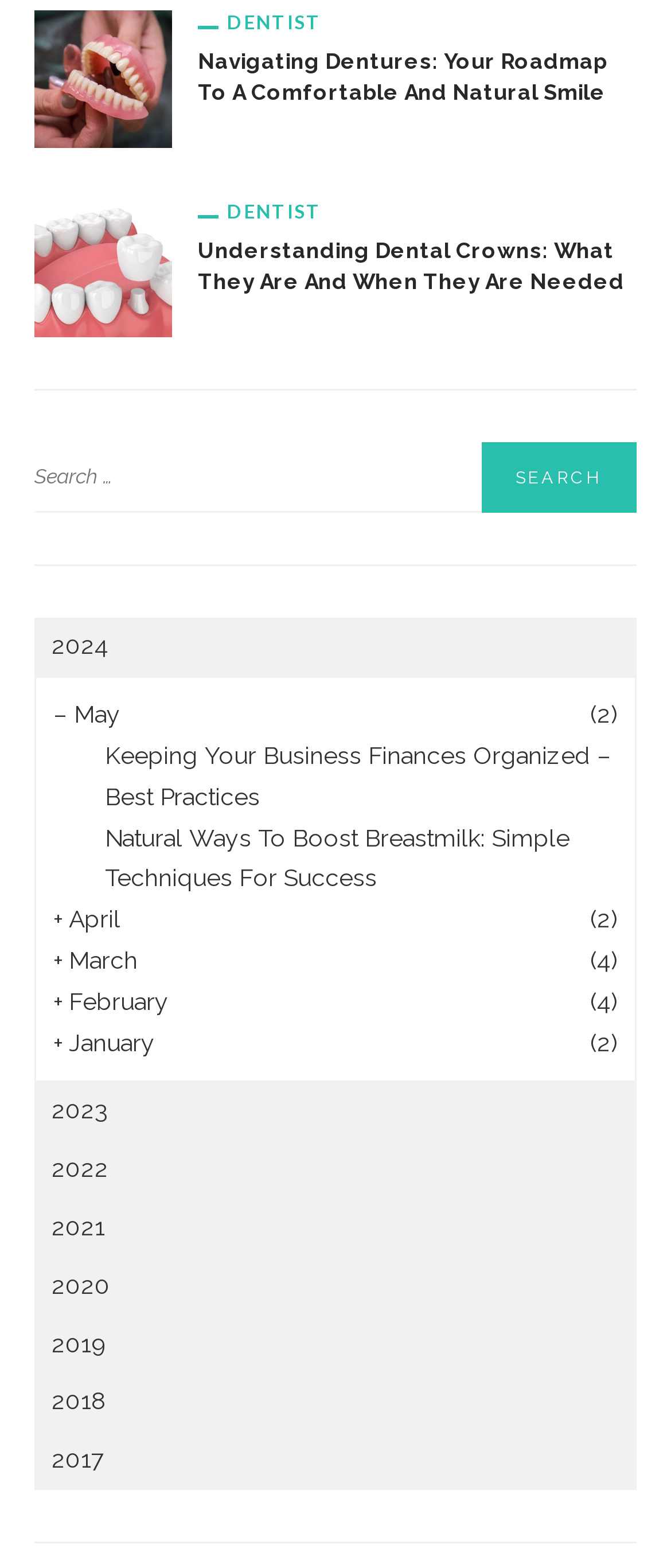What is the main topic of the first article?
Refer to the image and give a detailed answer to the question.

The first article's title is 'Navigating Dentures: Your Roadmap to a Comfortable and Natural Smile', which suggests that the main topic of the article is dentures.